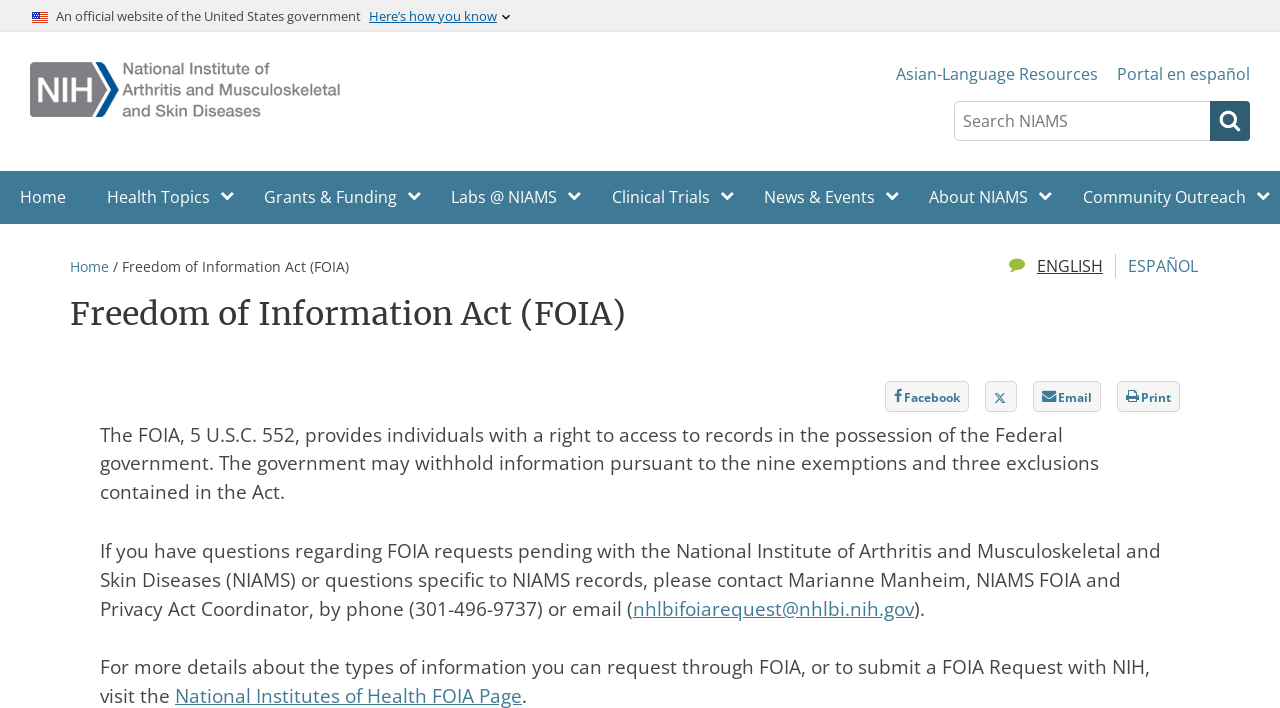Pinpoint the bounding box coordinates of the area that should be clicked to complete the following instruction: "Contact NIAMS FOIA and Privacy Act Coordinator". The coordinates must be given as four float numbers between 0 and 1, i.e., [left, top, right, bottom].

[0.495, 0.84, 0.714, 0.878]